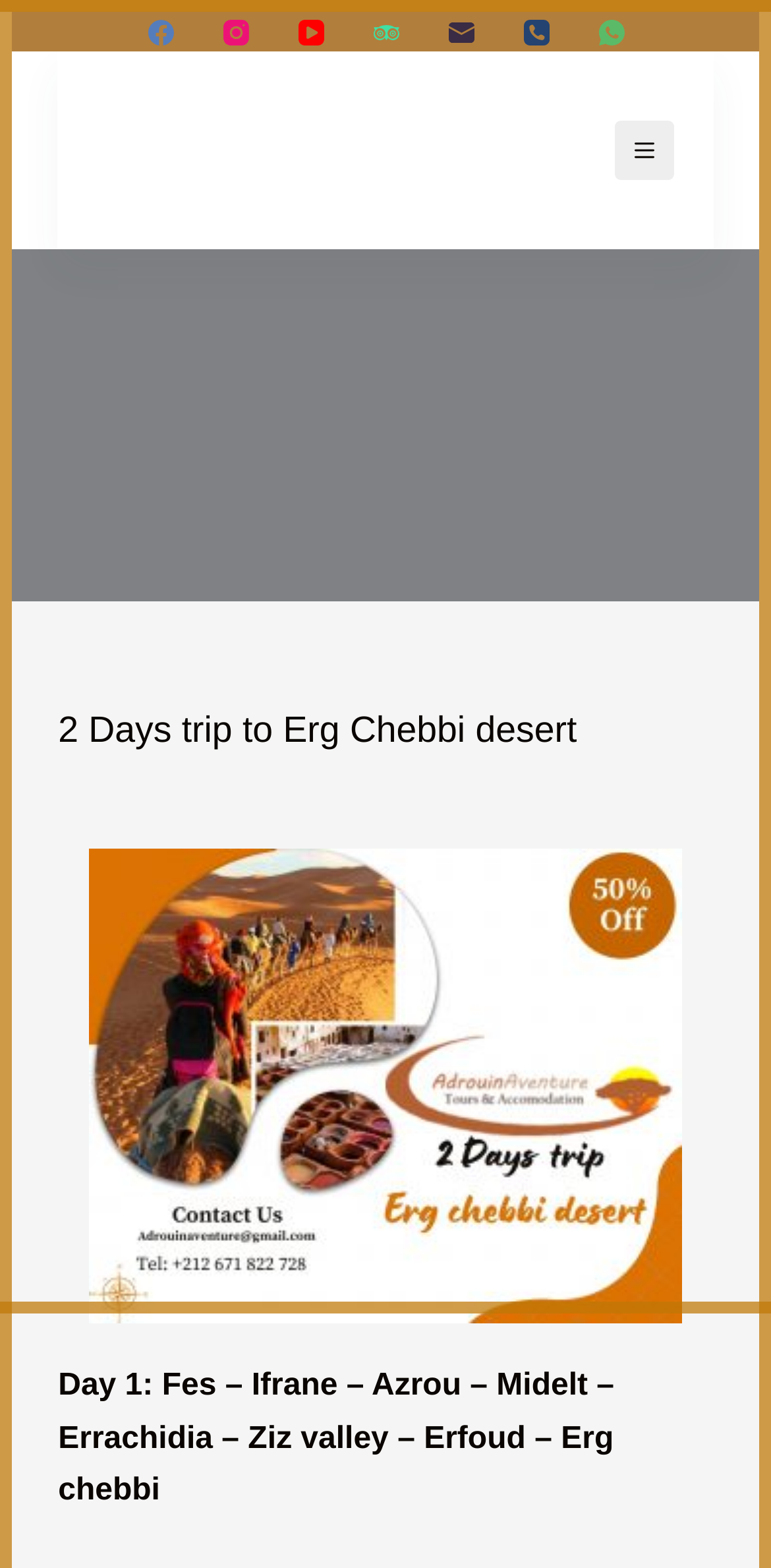Identify the main heading from the webpage and provide its text content.

2 Days trip to Erg Chebbi desert